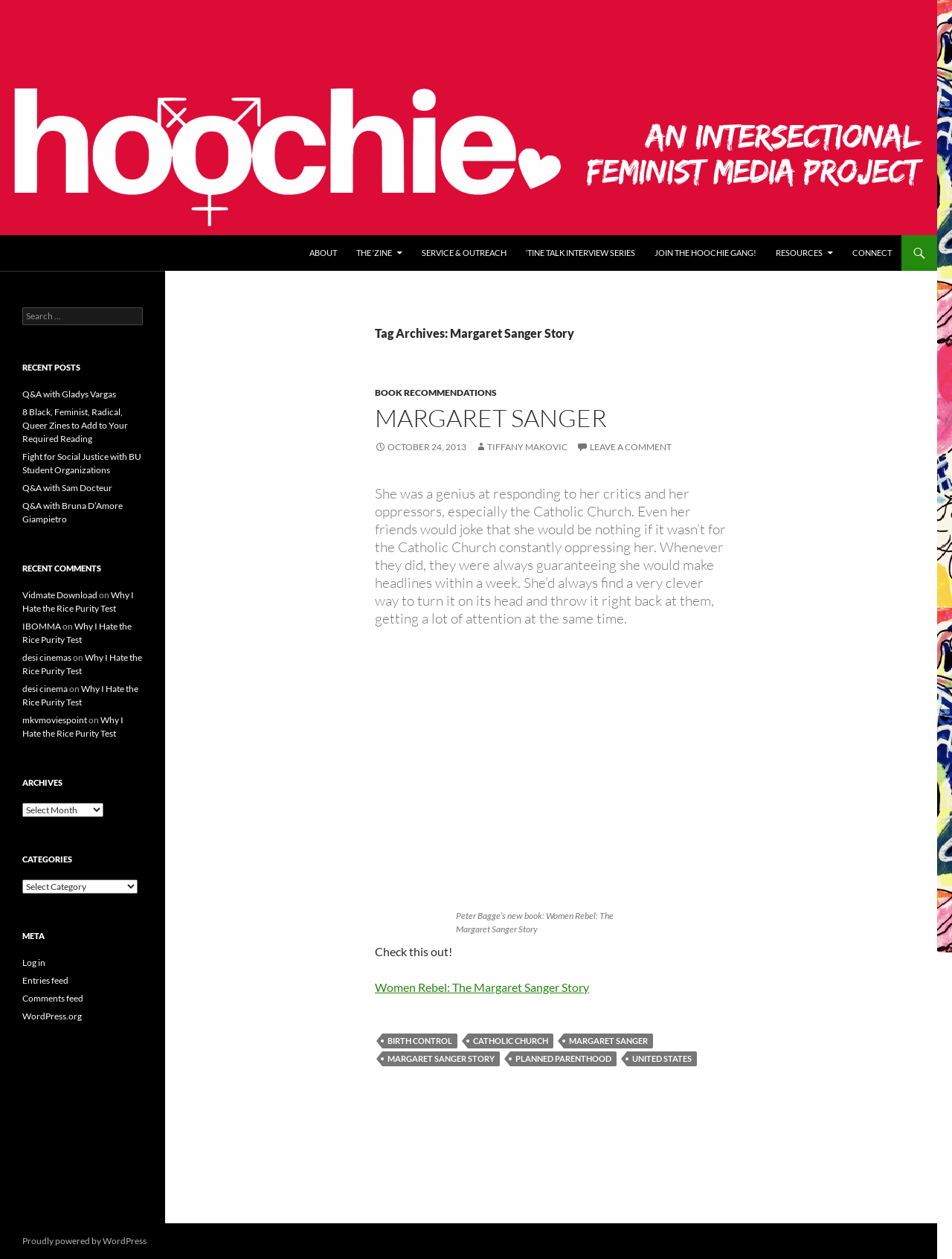Identify the bounding box coordinates of the element to click to follow this instruction: 'Check recent posts'. Ensure the coordinates are four float values between 0 and 1, provided as [left, top, right, bottom].

[0.023, 0.287, 0.15, 0.297]